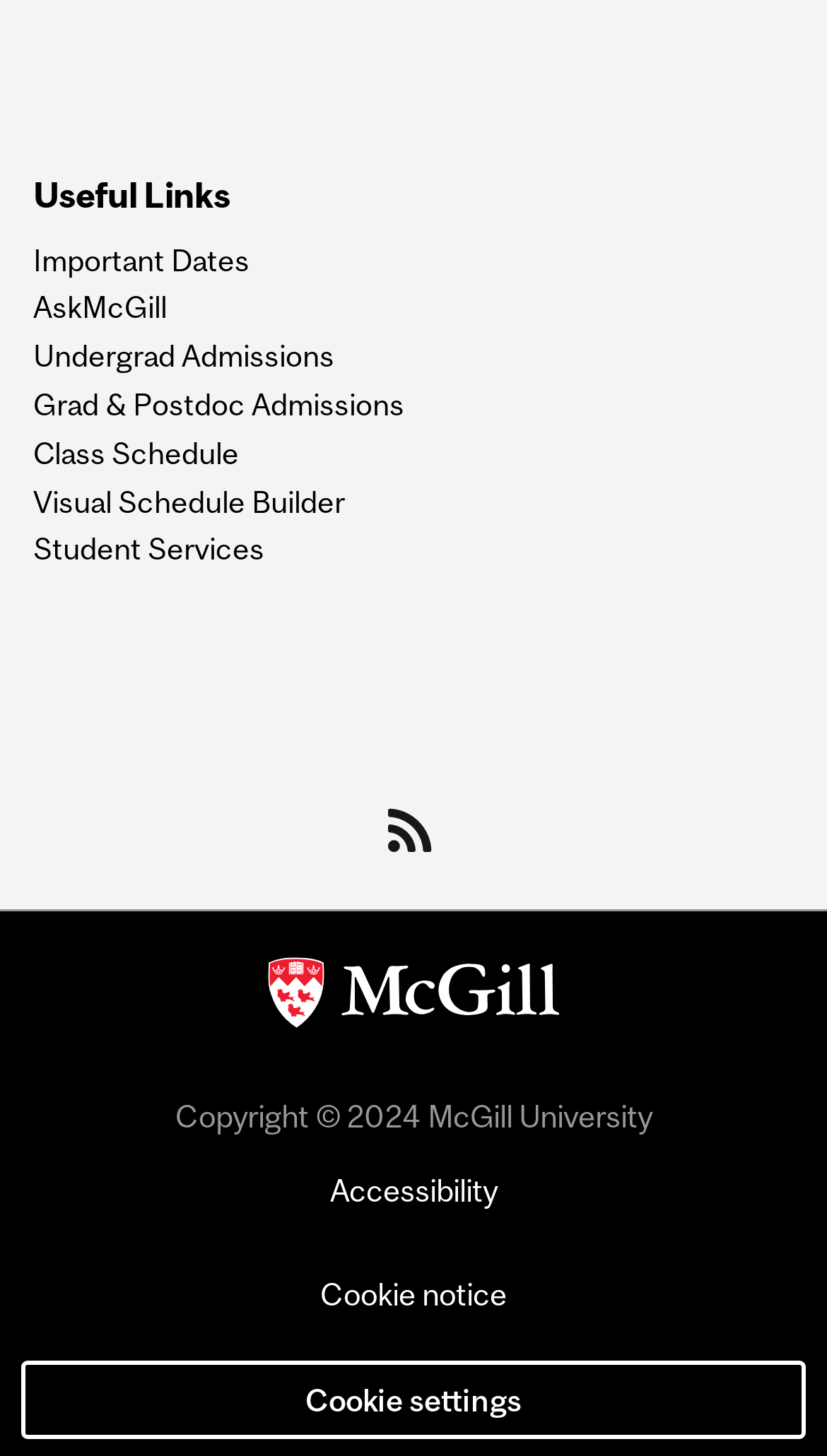How many links are there on the webpage?
Refer to the screenshot and respond with a concise word or phrase.

11